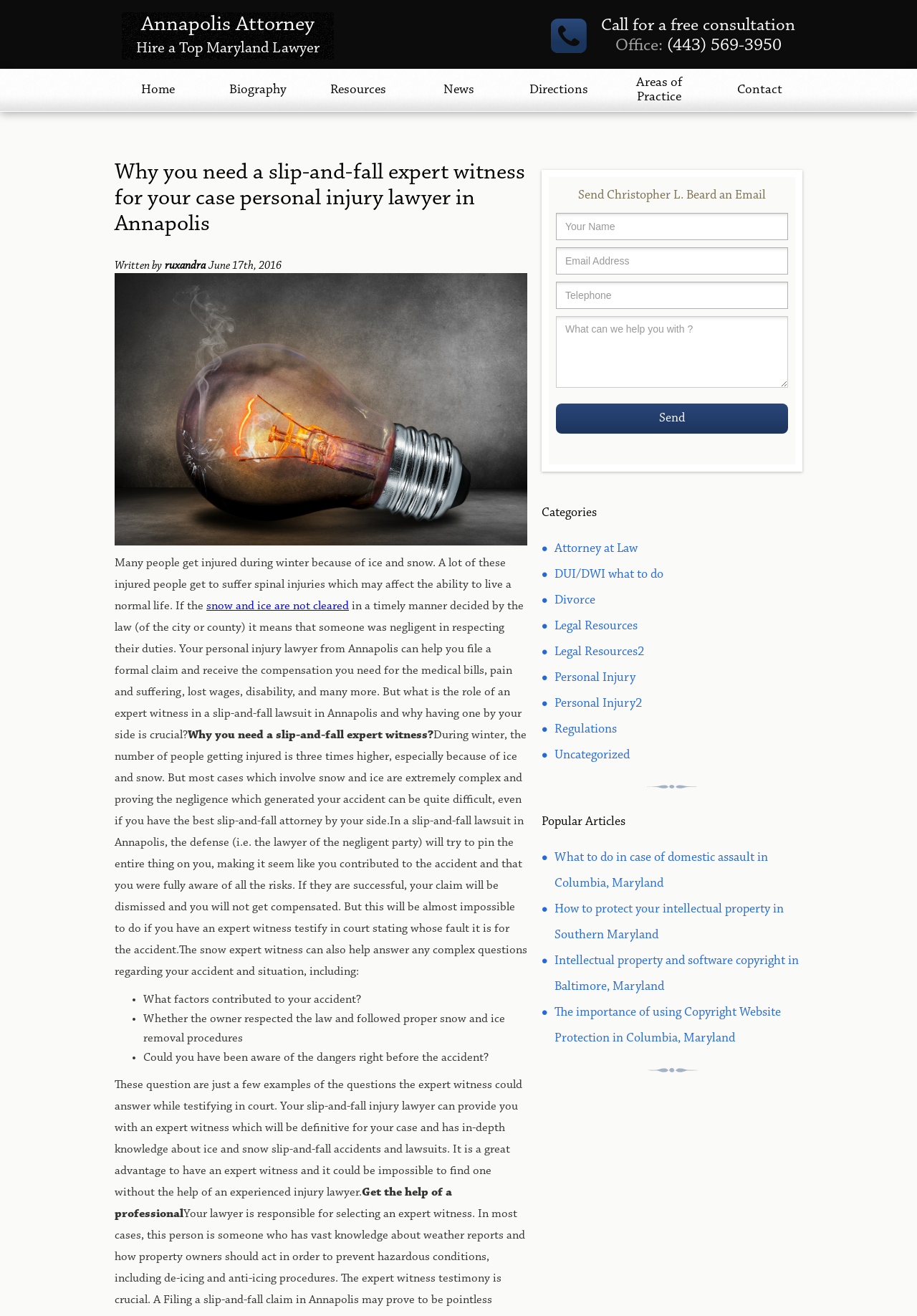Please extract and provide the main headline of the webpage.

Hire a Top Maryland Lawyer